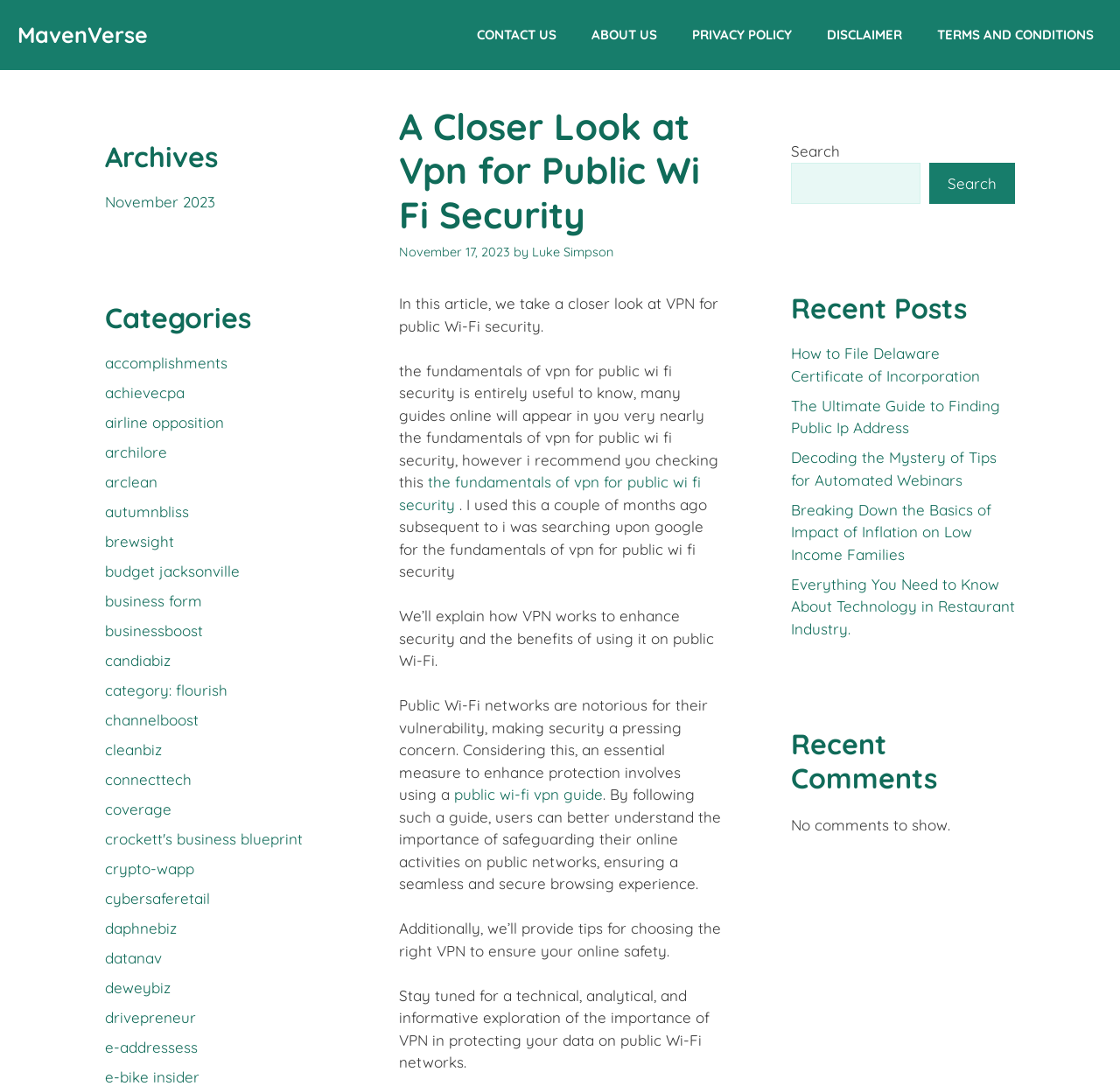What is the author of the article?
Analyze the image and provide a thorough answer to the question.

The author of the article is mentioned in the header section of the webpage, where it is written 'by Luke Simpson'.